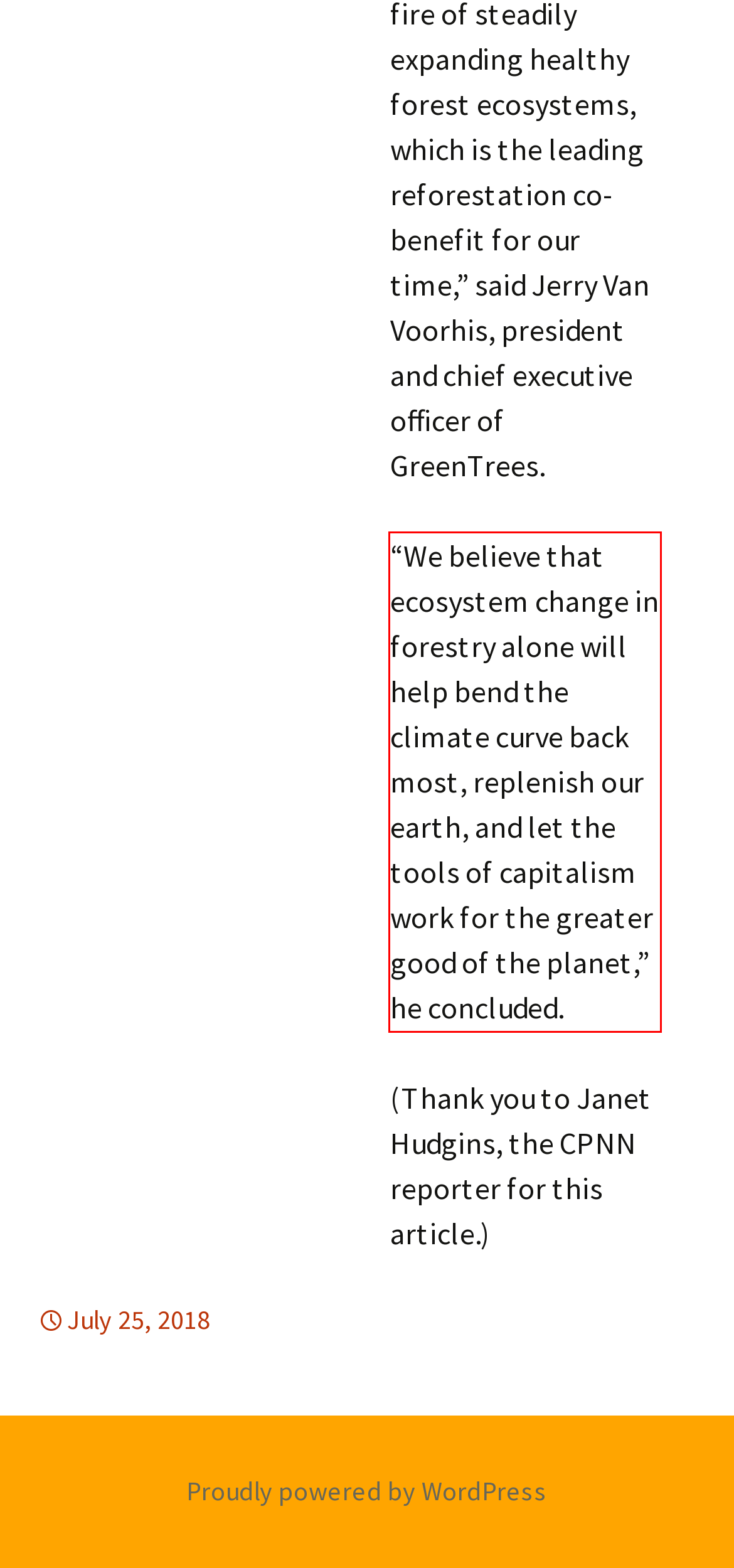View the screenshot of the webpage and identify the UI element surrounded by a red bounding box. Extract the text contained within this red bounding box.

“We believe that ecosystem change in forestry alone will help bend the climate curve back most, replenish our earth, and let the tools of capitalism work for the greater good of the planet,” he concluded.